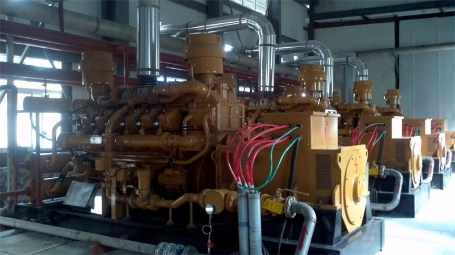What is the purpose of the pipes and wiring?
Provide a detailed and well-explained answer to the question.

The pipes and wiring are visible, indicating the connection of these engines to essential systems for fuel and exhaust management, which is necessary for the proper functioning of the generator sets.